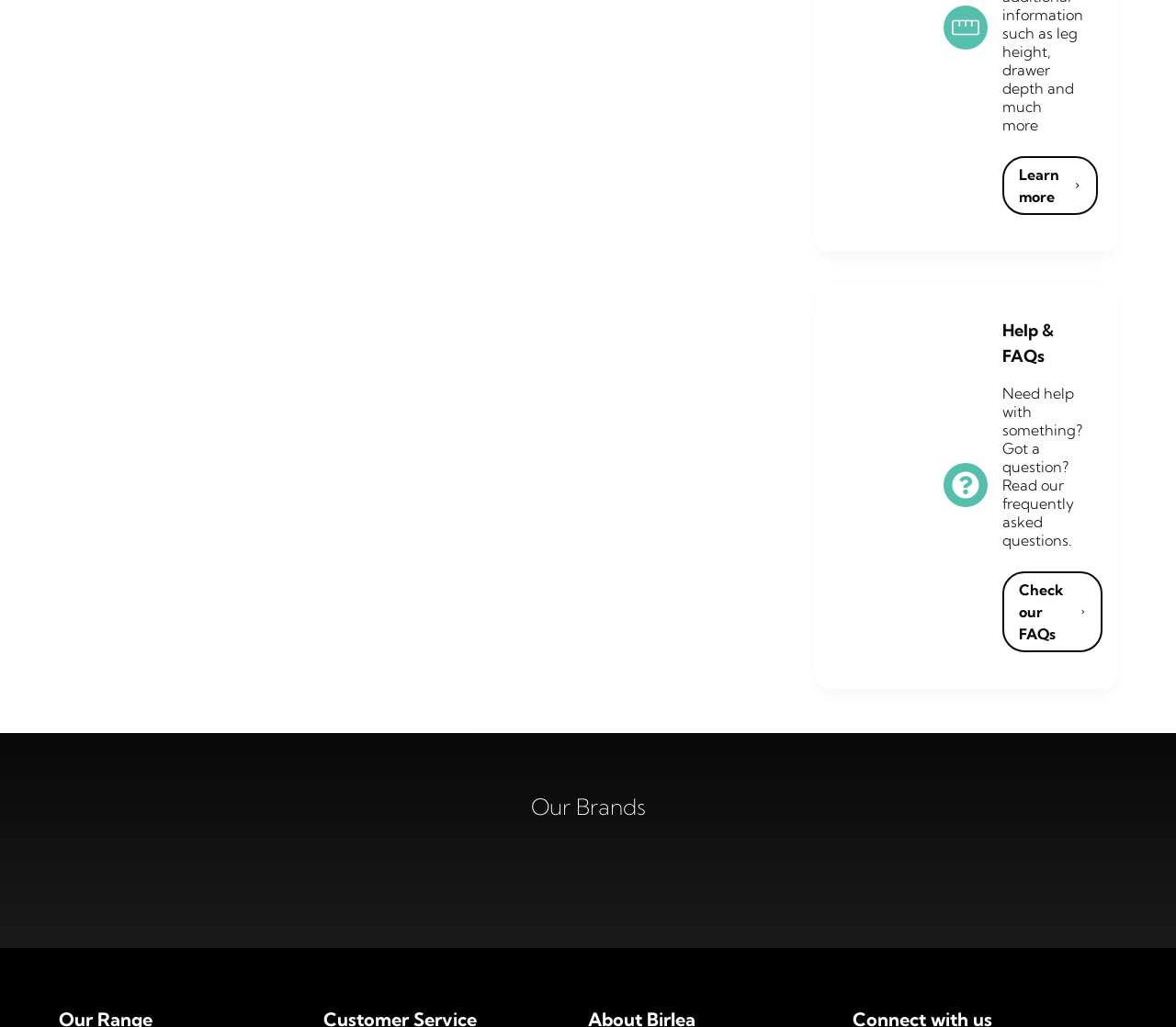Give a one-word or short phrase answer to the question: 
How can I contact Birlea's customer service?

Through links